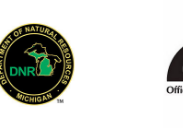Explain in detail what you see in the image.

The image features the logo of the Michigan Department of Natural Resources (DNR), prominently displaying the initials "DNR" set against a silhouette of the state of Michigan, framed by a circular black border with the text "DEPARTMENT OF NATURAL RESOURCES" and "MICHIGAN" at the bottom. Alongside the DNR logo, there is another emblem labeled "Office of the Governor," indicating a connection to state governance and environmental management efforts. This imagery symbolizes Michigan's commitment to conservation and responsible stewardship of its natural resources.